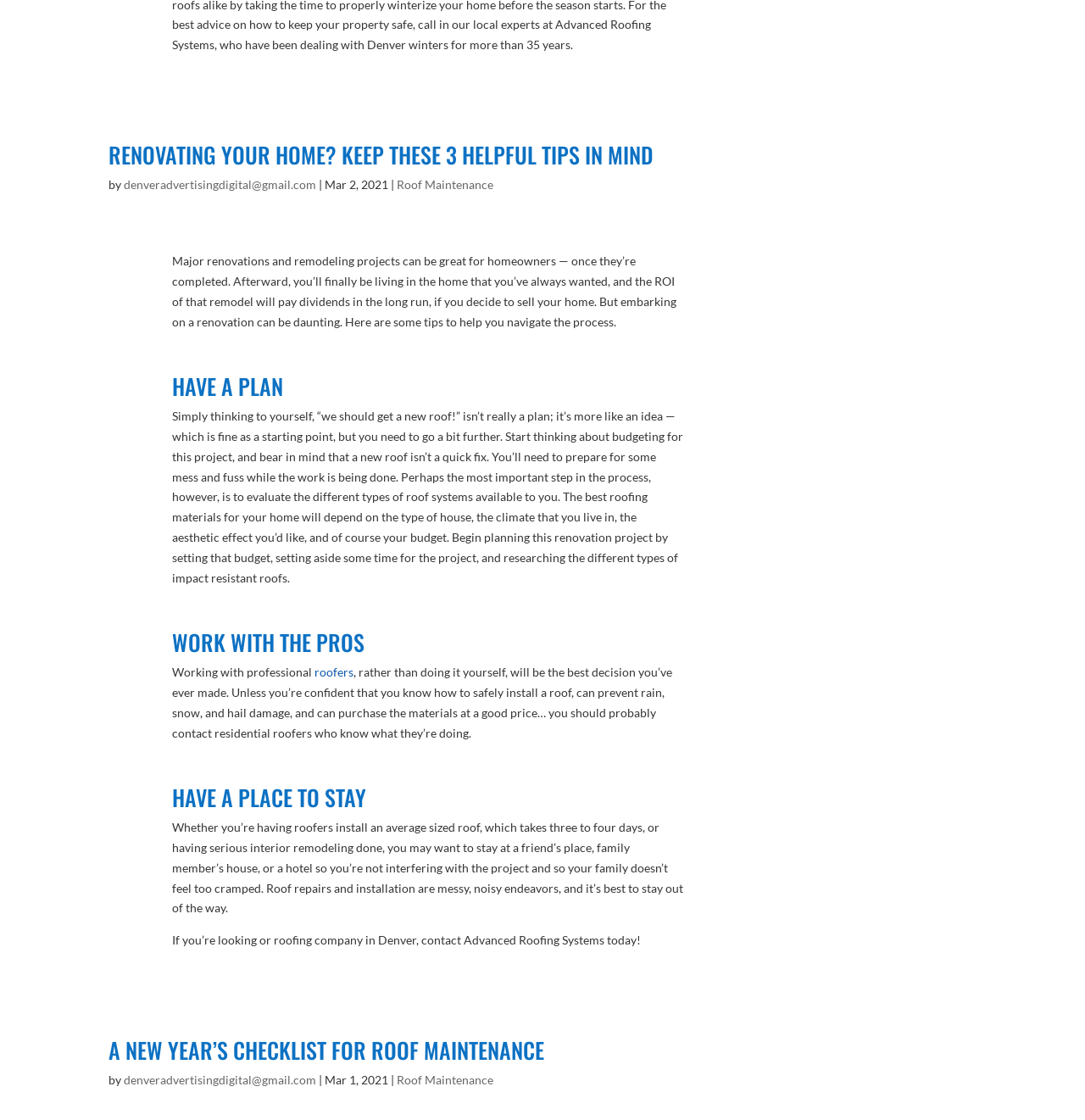Please determine the bounding box coordinates of the clickable area required to carry out the following instruction: "Get in touch with Advanced Roofing Systems". The coordinates must be four float numbers between 0 and 1, represented as [left, top, right, bottom].

[0.159, 0.833, 0.591, 0.846]